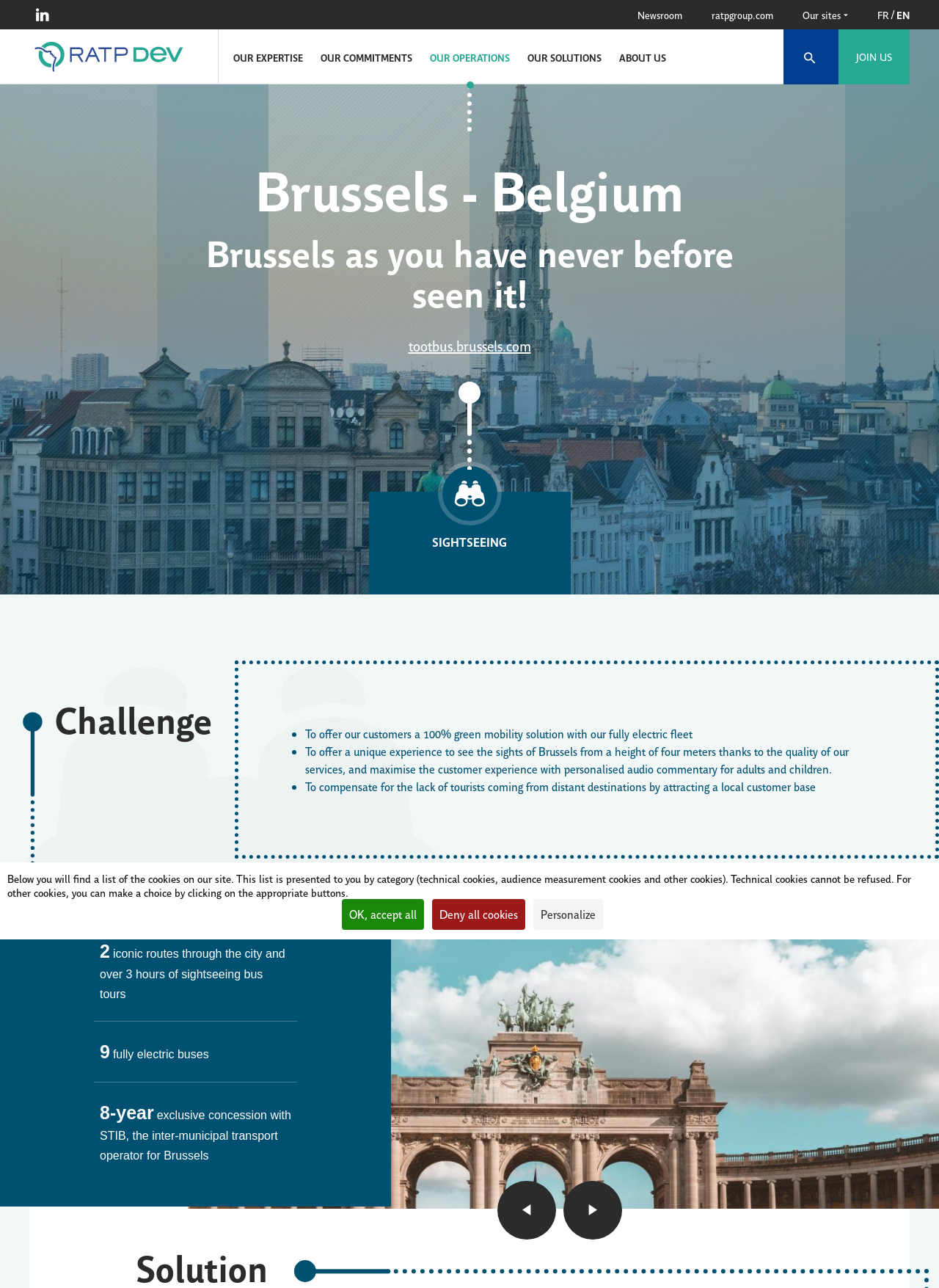What is the duration of the exclusive concession with STIB?
With the help of the image, please provide a detailed response to the question.

I found the answer by looking at the text '8-year exclusive concession with STIB, the inter-municipal transport operator for Brussels' under the 'Sightseeing' section, which indicates that the exclusive concession with STIB is for 8 years.